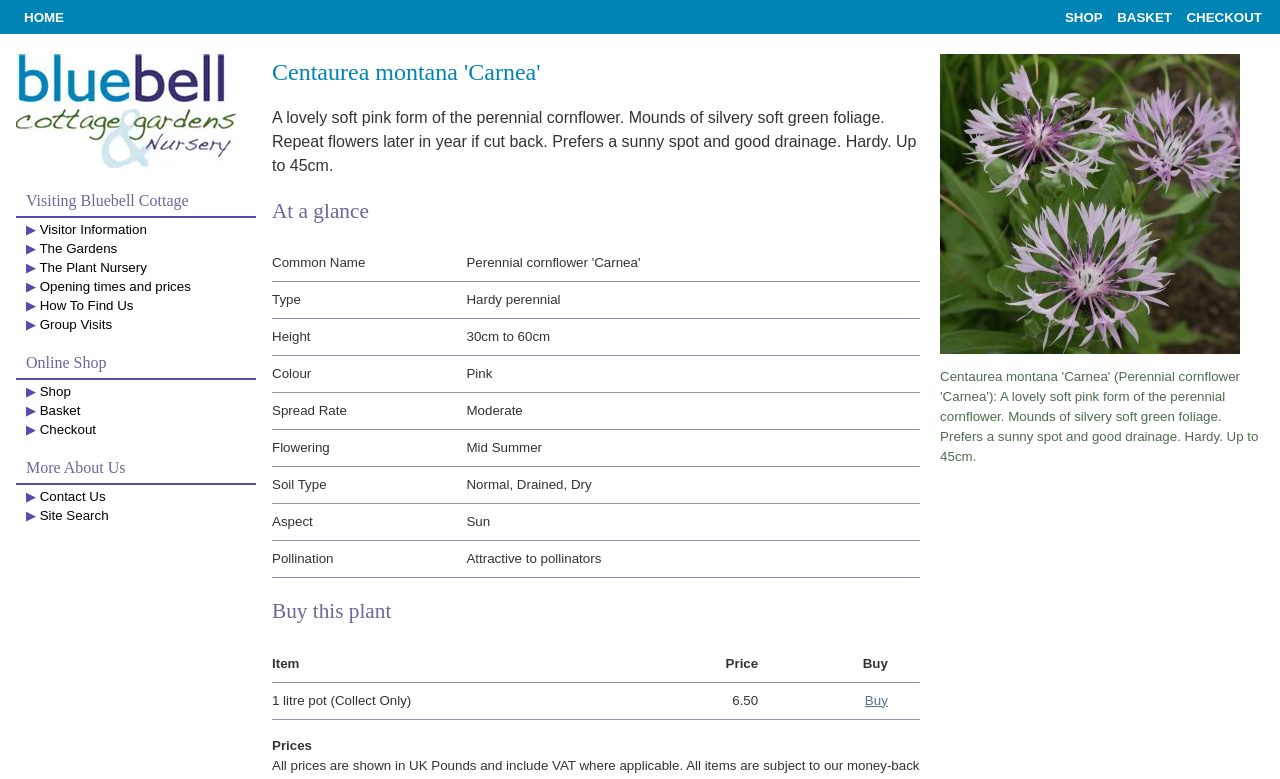Carefully observe the image and respond to the question with a detailed answer:
What type of plant is Centaurea montana 'Carnea'?

This answer can be obtained by looking at the 'At a glance' section, where the type of plant is specified as 'Hardy perennial'.